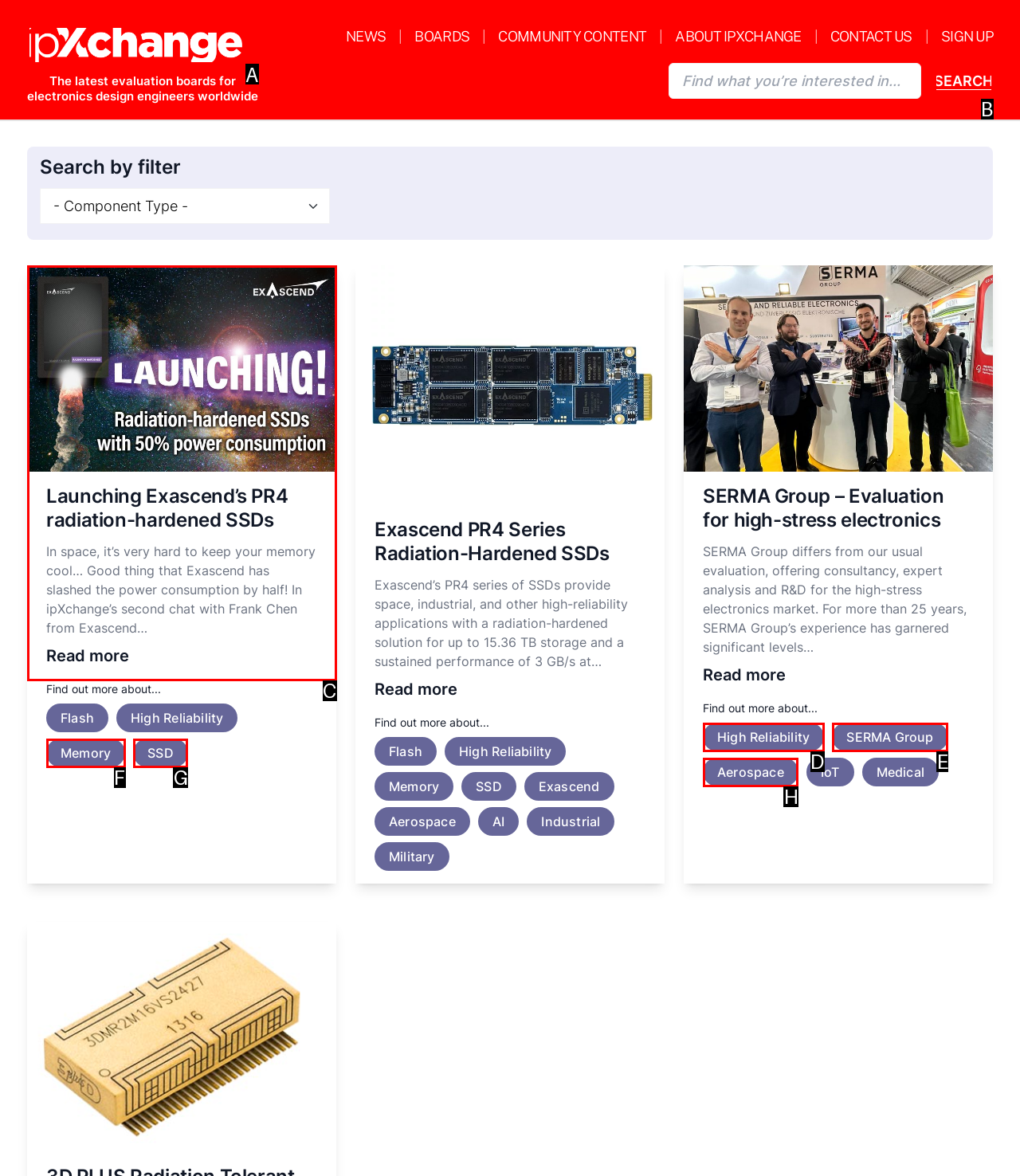Identify the HTML element that corresponds to the following description: Memory. Provide the letter of the correct option from the presented choices.

F